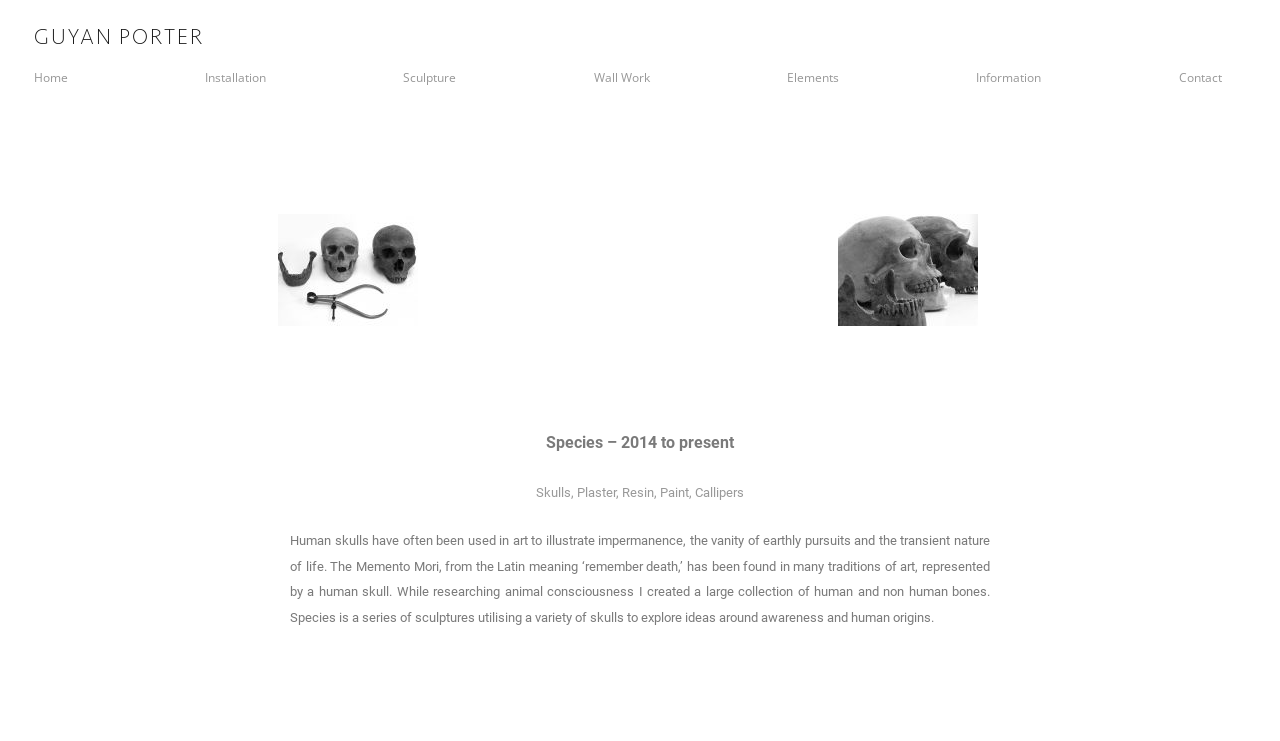Specify the bounding box coordinates of the area to click in order to execute this command: 'Explore the 'Sculpture' section'. The coordinates should consist of four float numbers ranging from 0 to 1, and should be formatted as [left, top, right, bottom].

[0.315, 0.077, 0.357, 0.133]